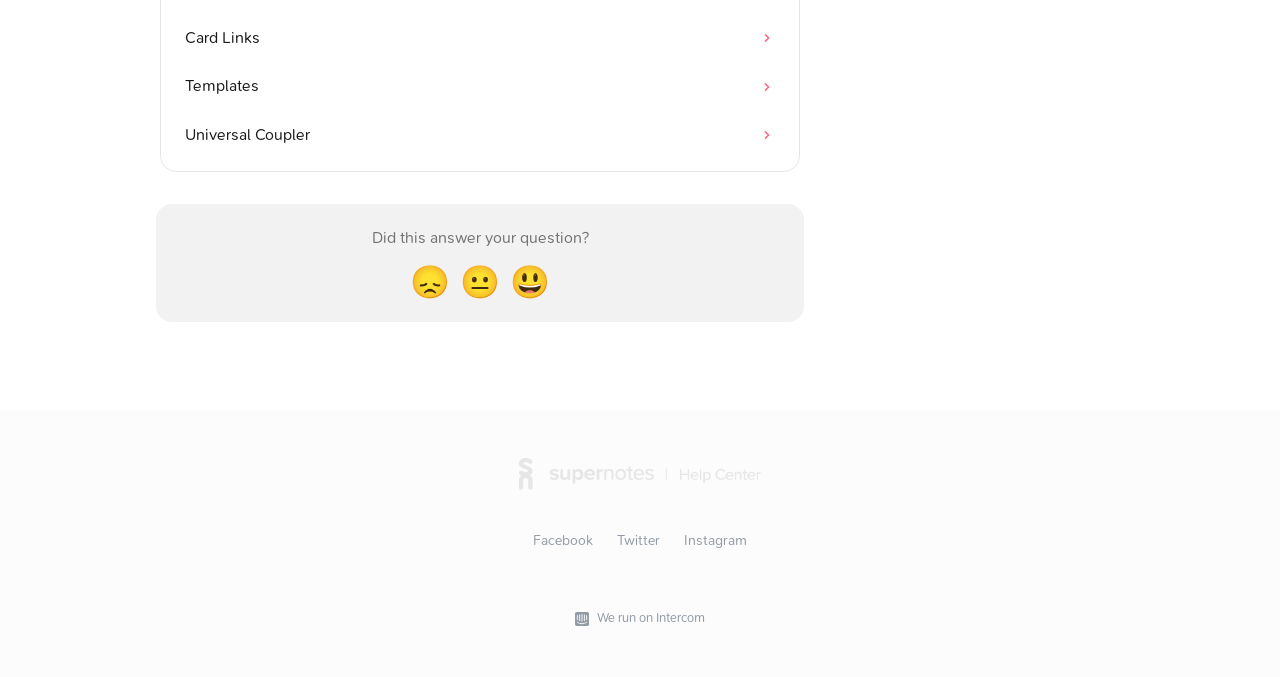Find the bounding box coordinates of the clickable area that will achieve the following instruction: "Click on Smiley Reaction".

[0.395, 0.377, 0.434, 0.458]